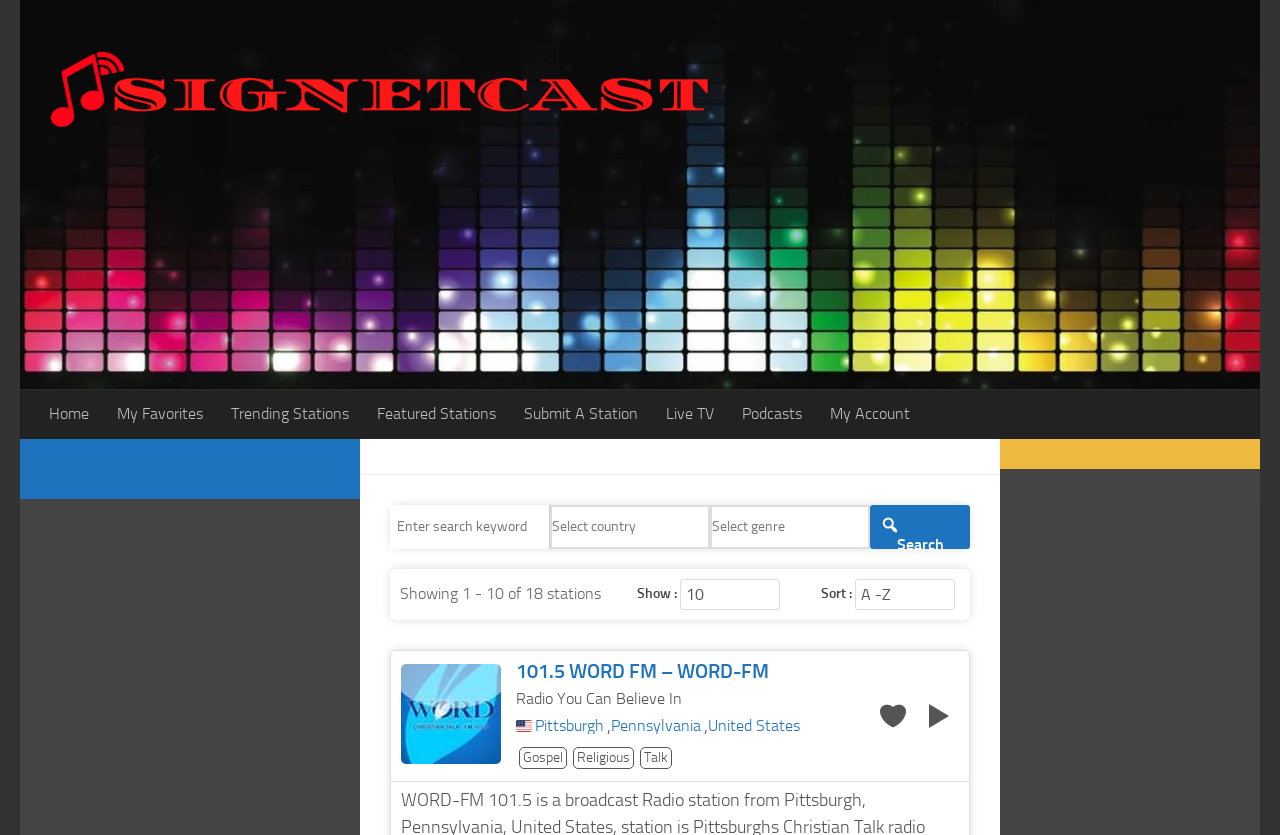Please find the bounding box coordinates of the element that you should click to achieve the following instruction: "Submit a new station". The coordinates should be presented as four float numbers between 0 and 1: [left, top, right, bottom].

[0.398, 0.465, 0.509, 0.525]